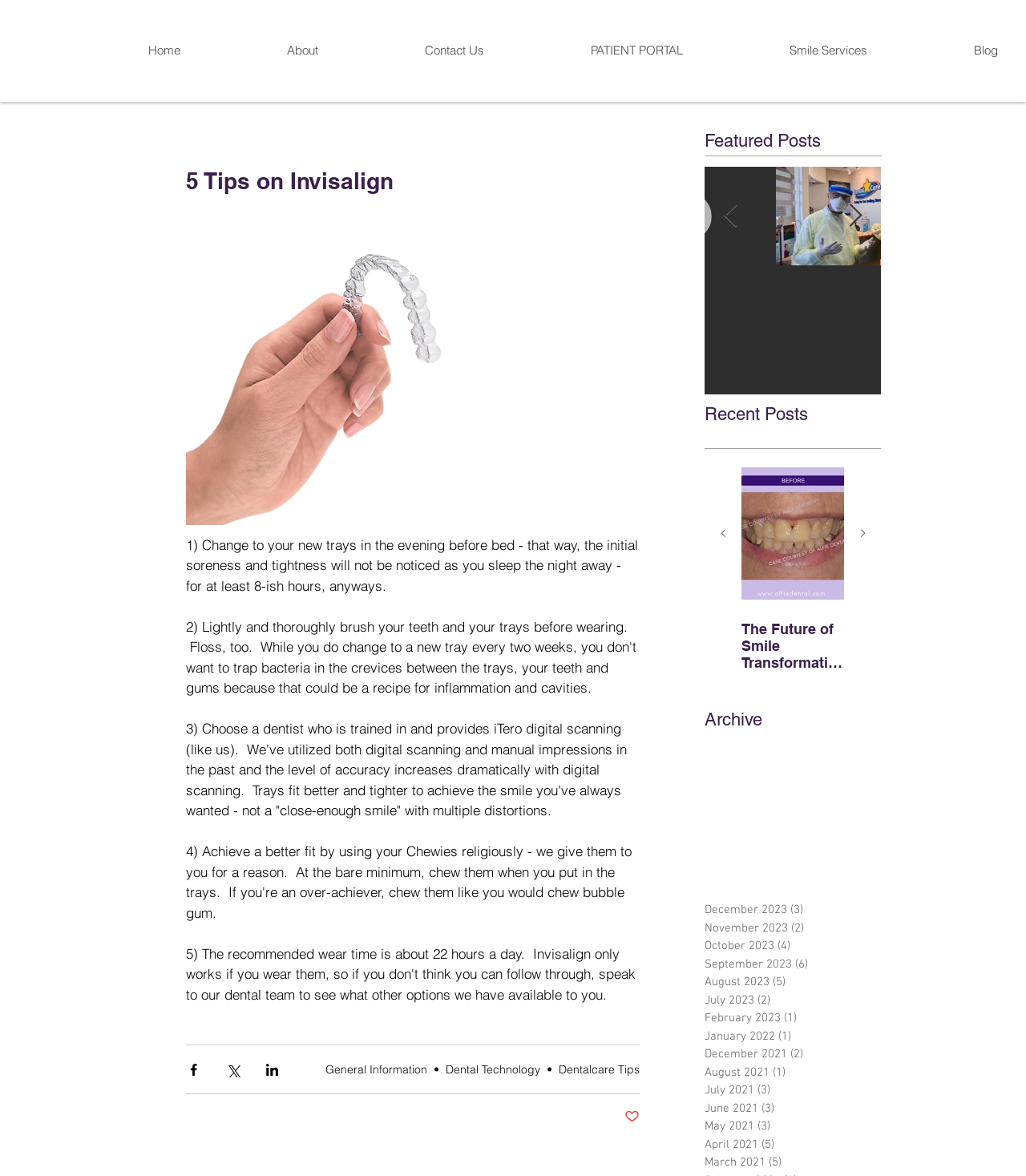What is the main topic of the webpage?
Answer the question with just one word or phrase using the image.

Invisalign